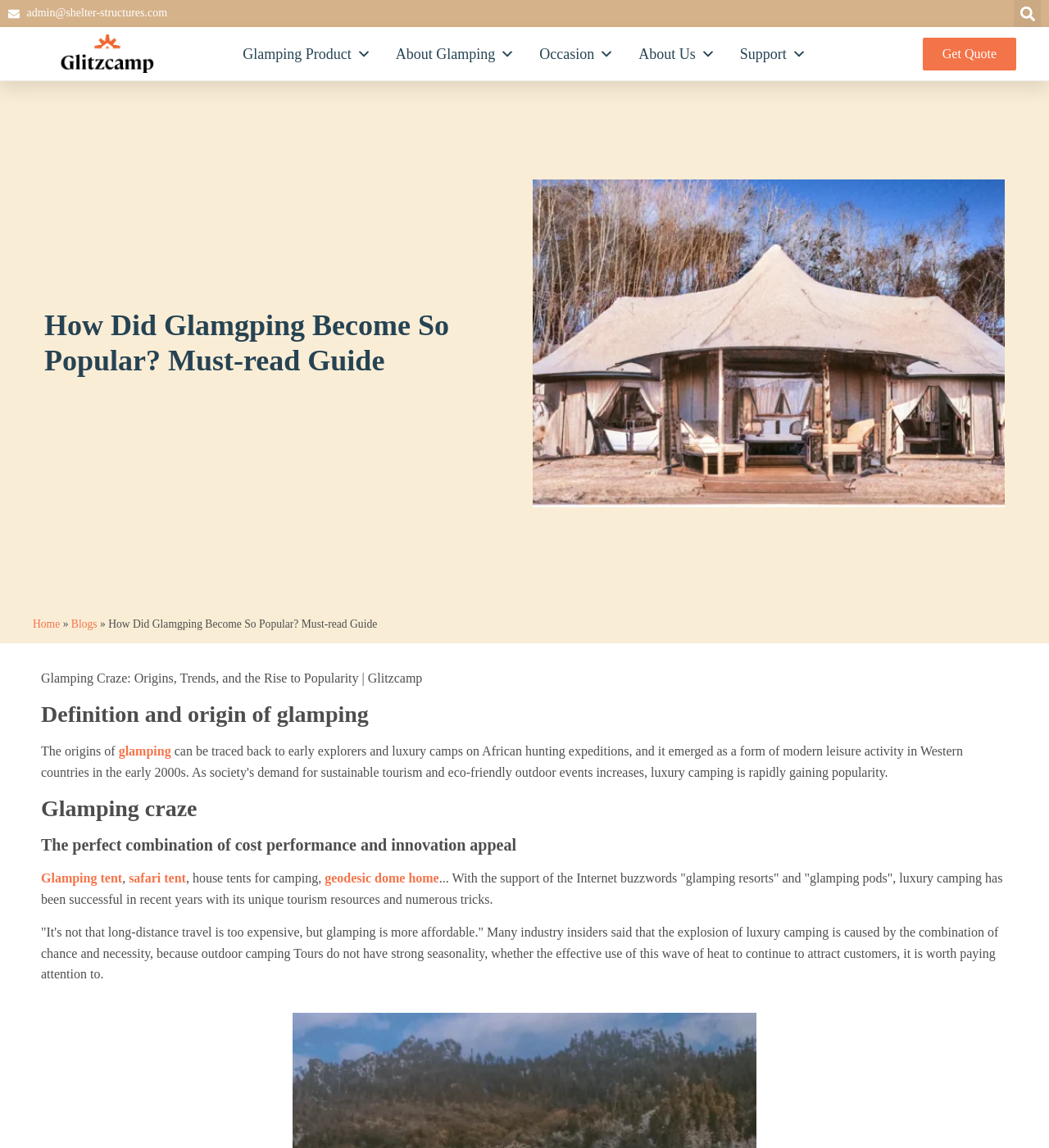What is the relationship between glamping and luxury camping?
Please craft a detailed and exhaustive response to the question.

I determined the relationship between glamping and luxury camping by looking at the text on the page, which suggests that glamping is a type of luxury camping, and that the two terms are often used together to describe a type of high-end camping experience.